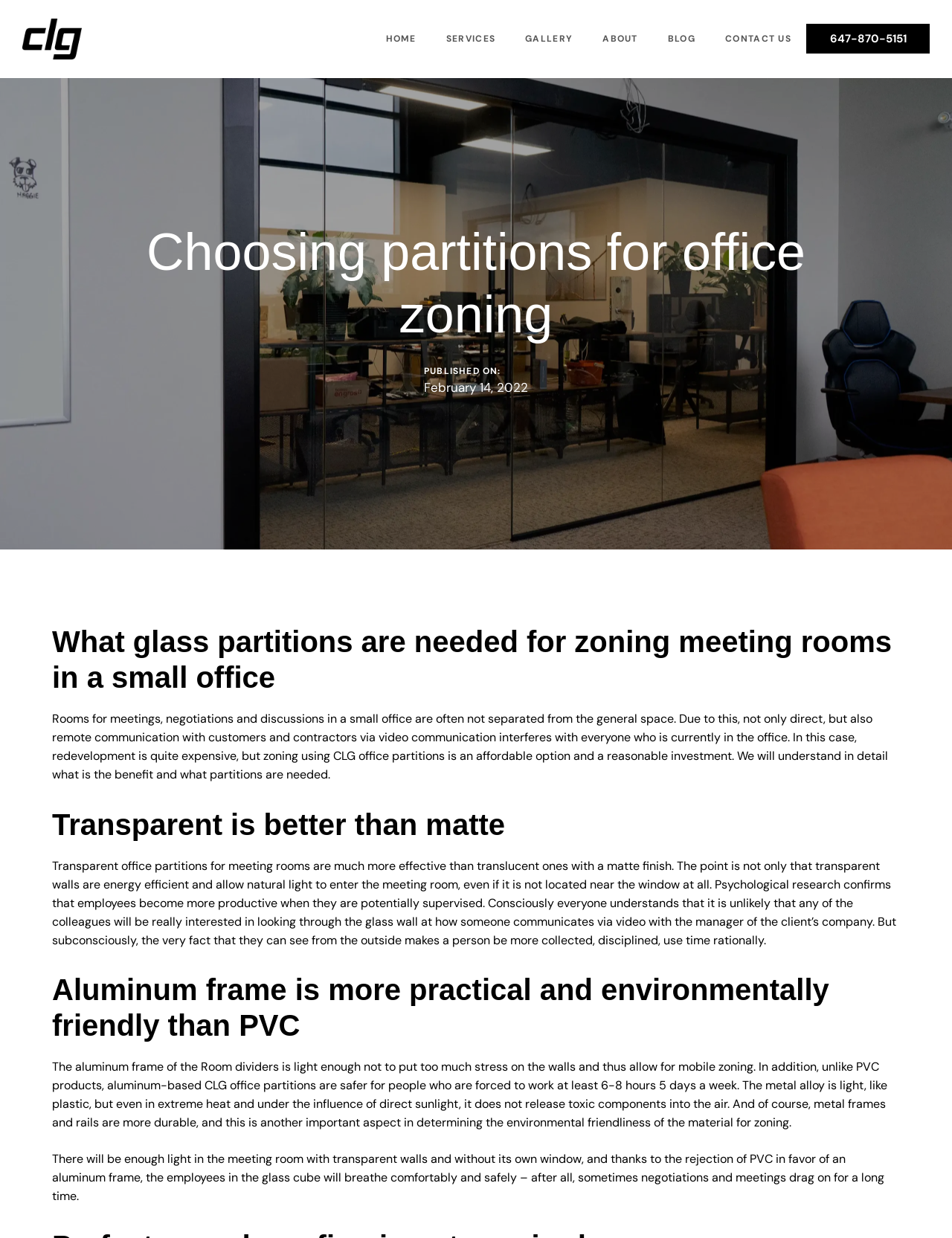Pinpoint the bounding box coordinates of the area that should be clicked to complete the following instruction: "Contact the office using the phone number". The coordinates must be given as four float numbers between 0 and 1, i.e., [left, top, right, bottom].

[0.847, 0.019, 0.977, 0.043]